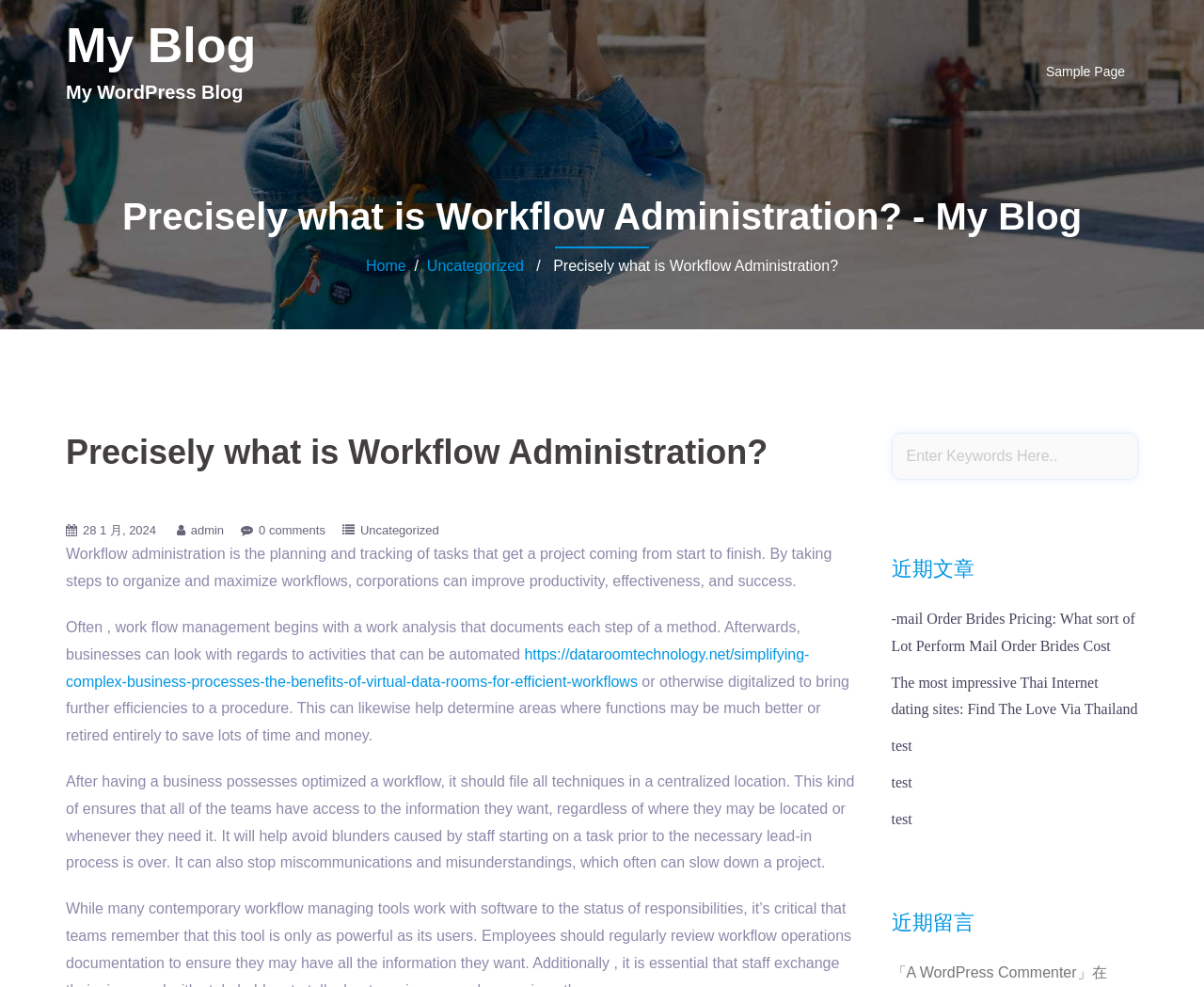Please find the bounding box coordinates of the element that you should click to achieve the following instruction: "Click on the 'My Blog' link". The coordinates should be presented as four float numbers between 0 and 1: [left, top, right, bottom].

[0.055, 0.018, 0.213, 0.073]